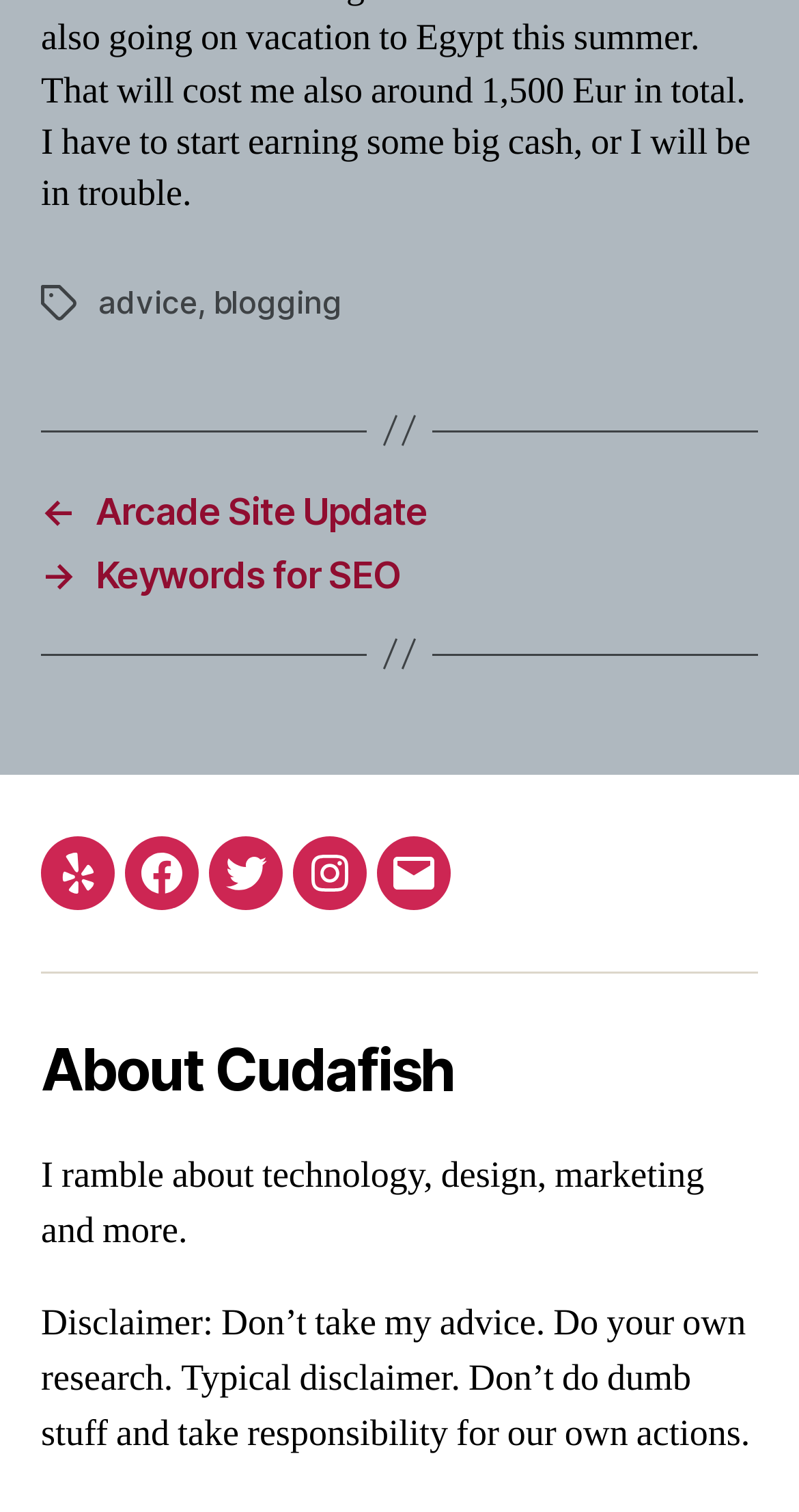Identify the bounding box coordinates for the region of the element that should be clicked to carry out the instruction: "Explore the 'blogging' tag". The bounding box coordinates should be four float numbers between 0 and 1, i.e., [left, top, right, bottom].

[0.267, 0.187, 0.428, 0.213]